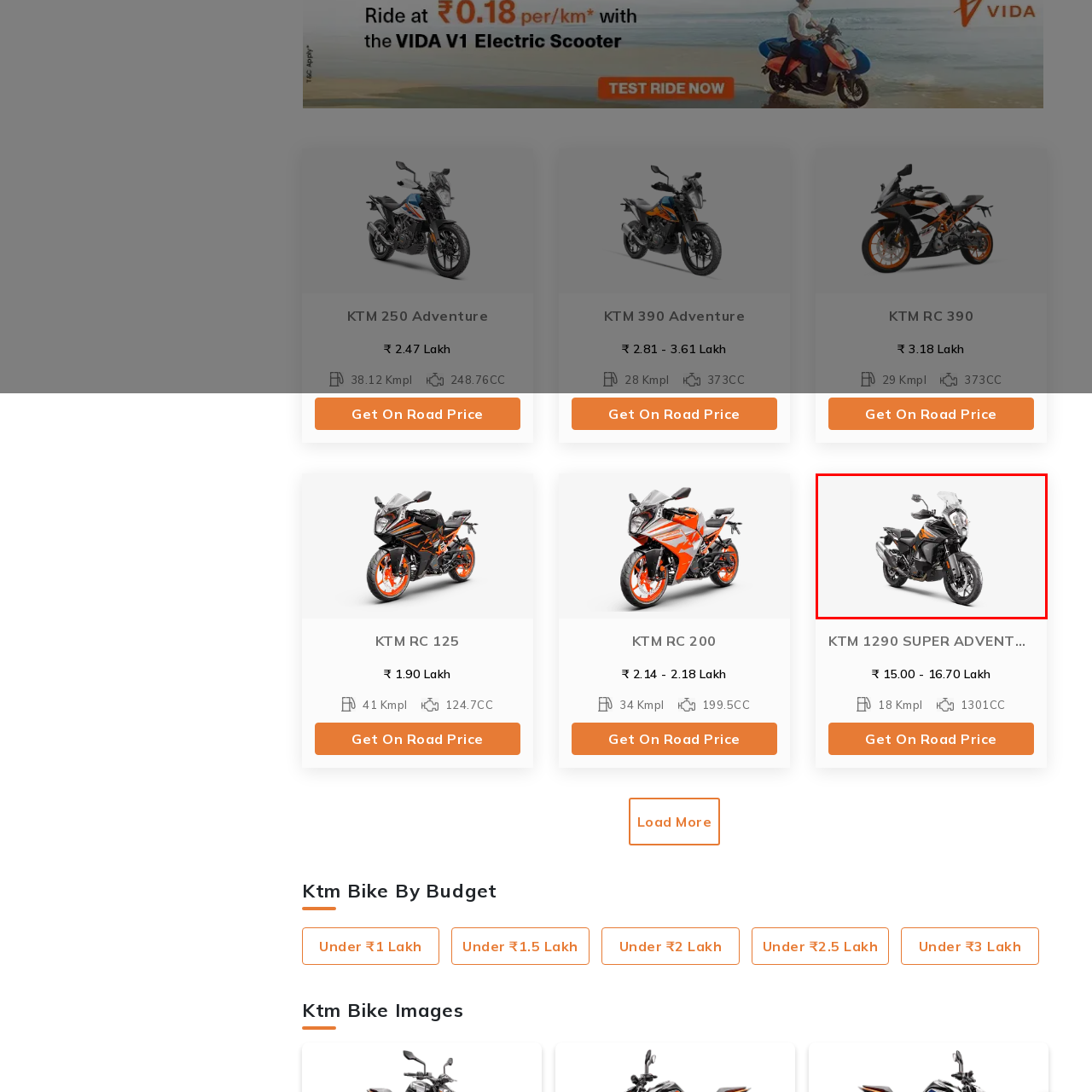What is the purpose of the tall windscreen?
Focus on the red-bounded area of the image and reply with one word or a short phrase.

For touring